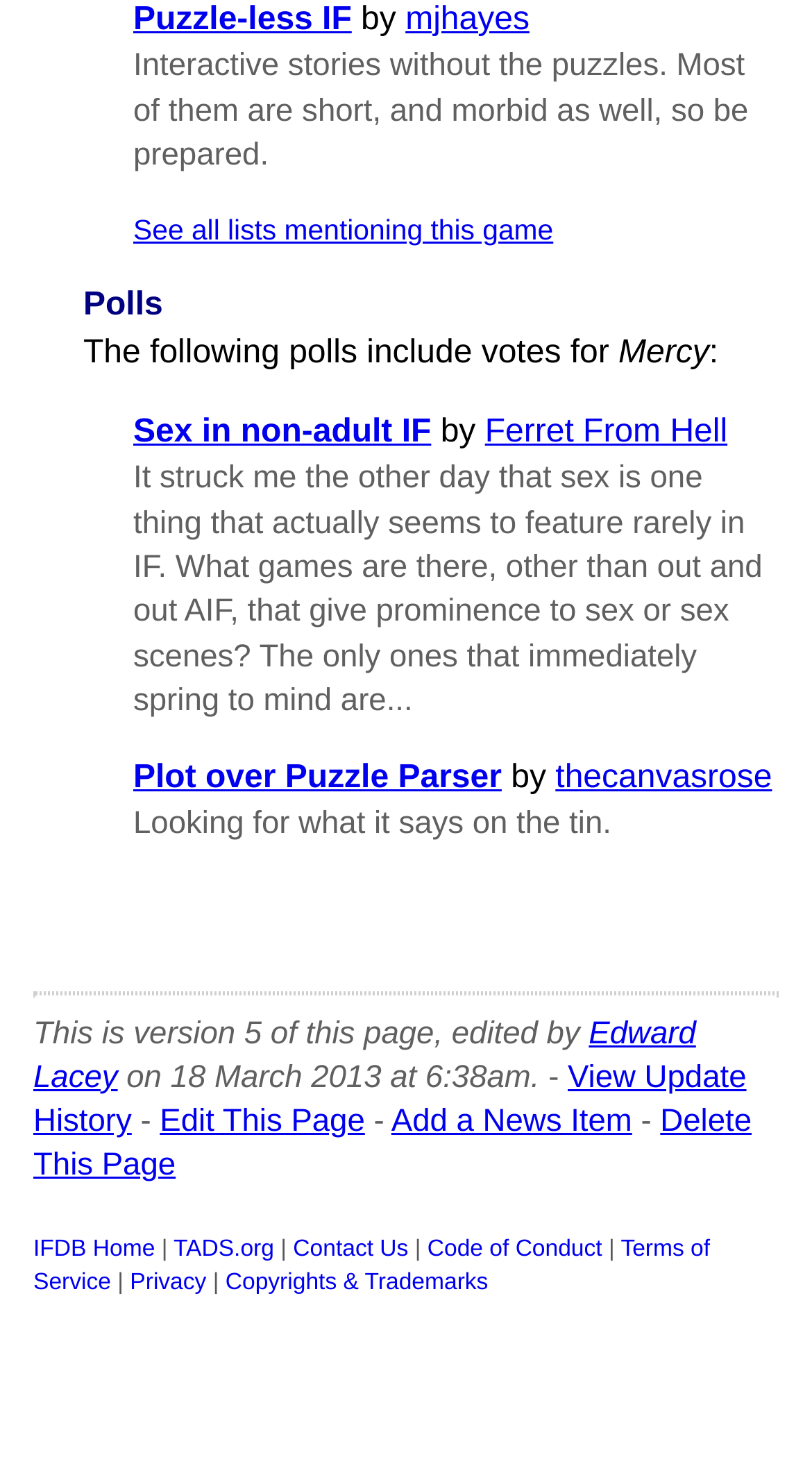Please specify the bounding box coordinates of the clickable section necessary to execute the following command: "View the author's profile".

[0.499, 0.001, 0.652, 0.026]